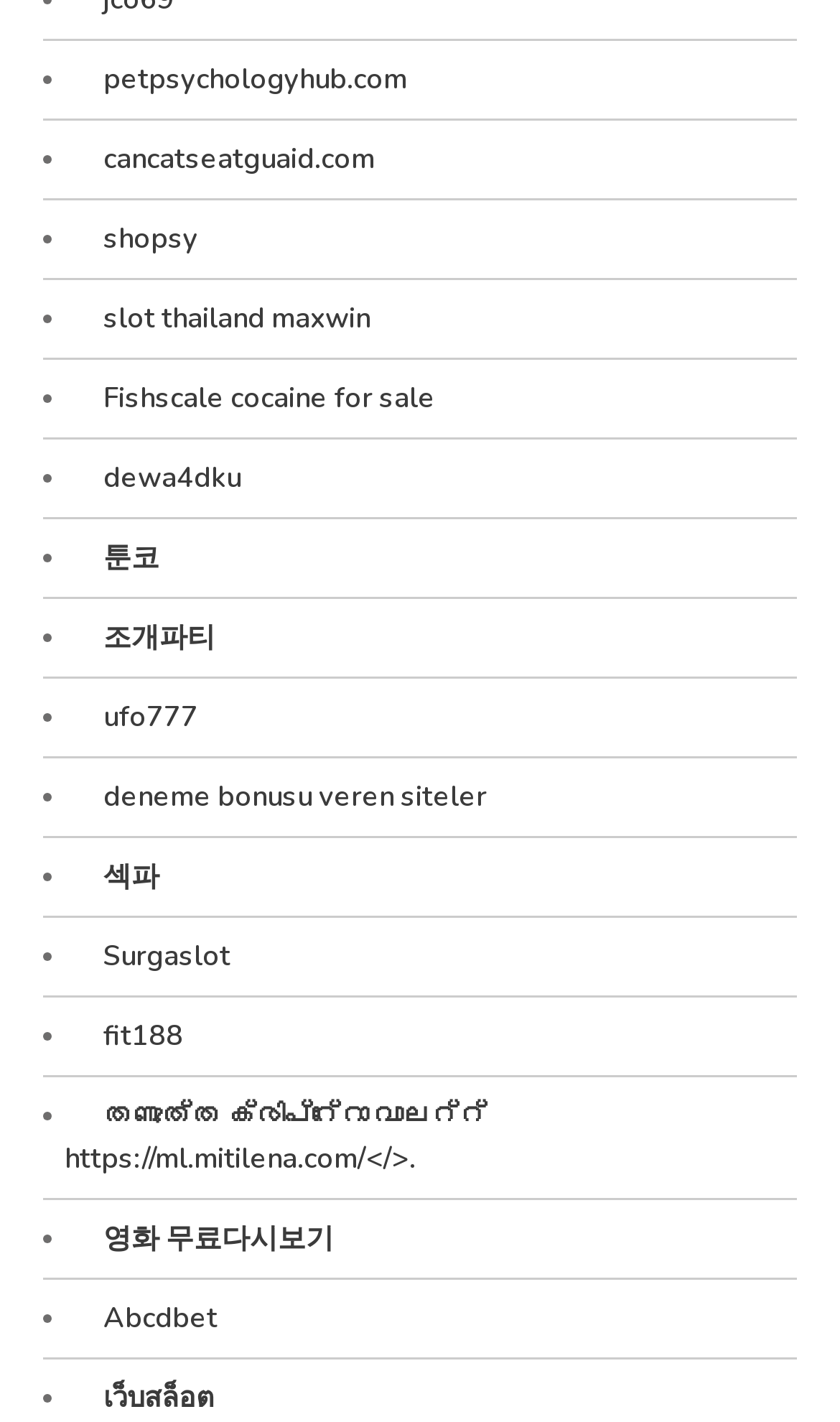Please provide a comprehensive response to the question below by analyzing the image: 
What is the format of the links listed?

The links are listed in a bullet point format, with each link preceded by a list marker (•). This format suggests that the links are separate entities or items in a list.